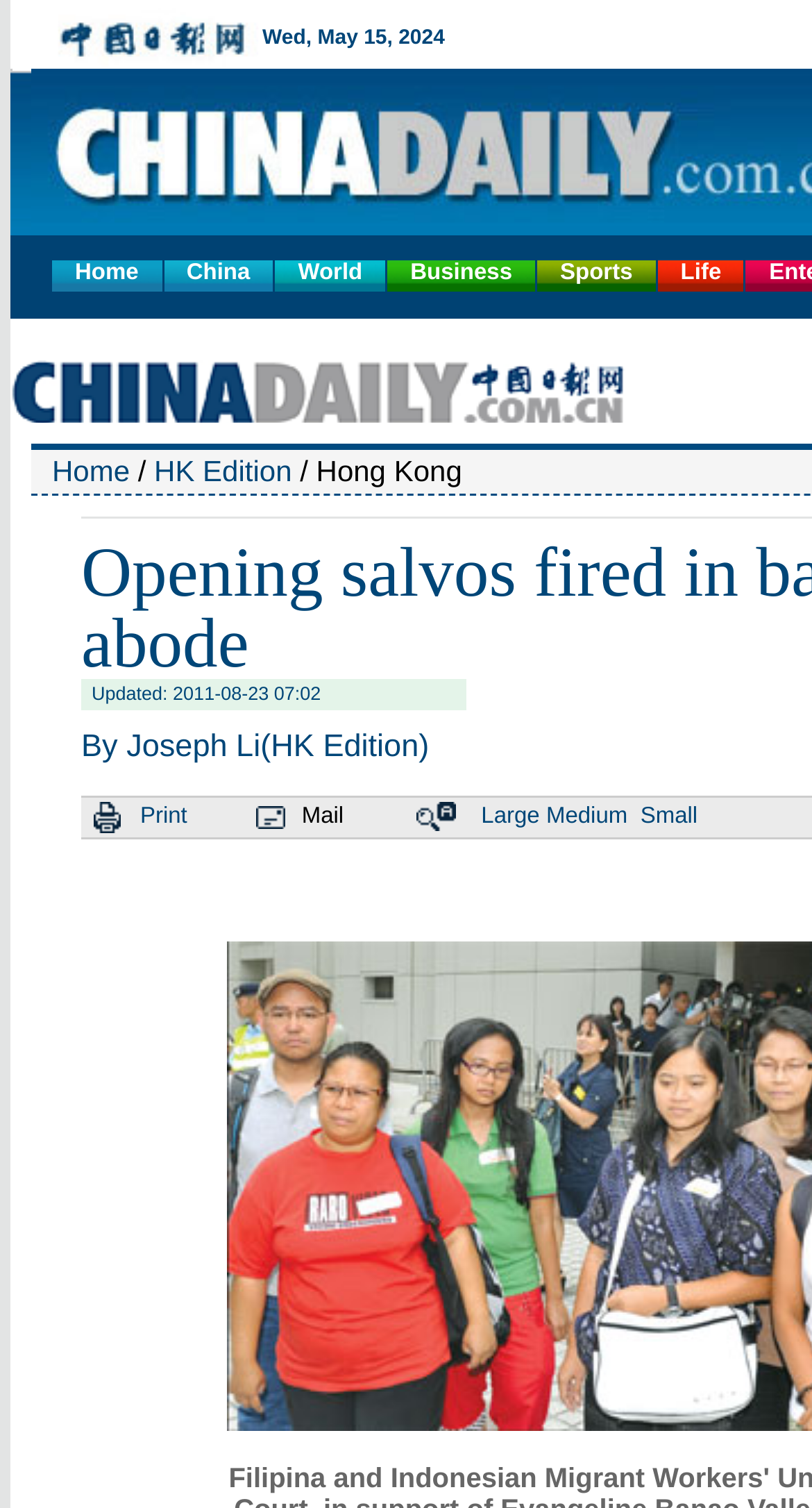Determine the bounding box coordinates for the HTML element mentioned in the following description: "Life". The coordinates should be a list of four floats ranging from 0 to 1, represented as [left, top, right, bottom].

[0.81, 0.173, 0.916, 0.193]